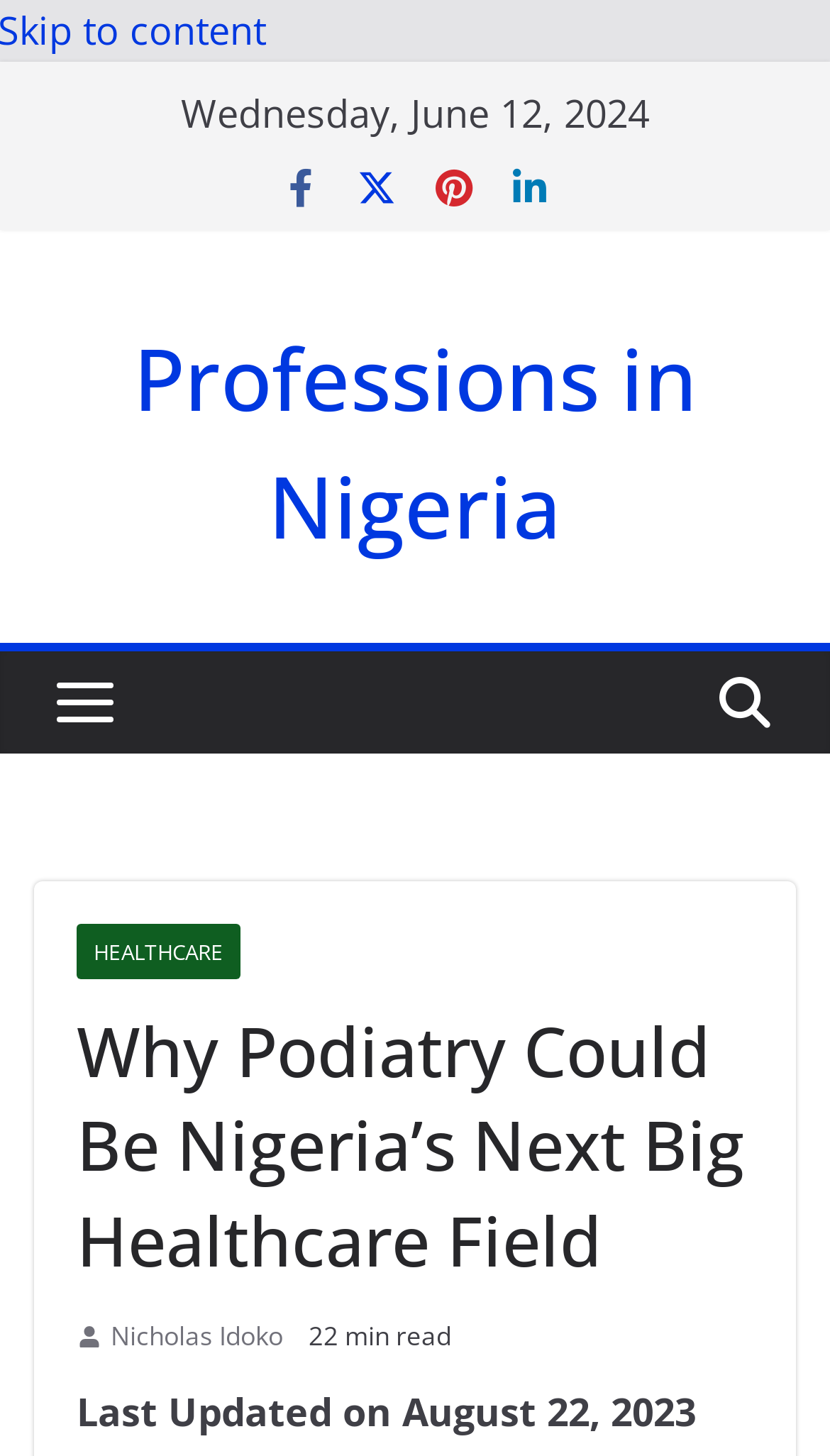Please give a short response to the question using one word or a phrase:
What is the category of the article?

HEALTHCARE